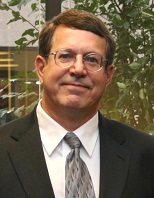Describe the image thoroughly.

The image features a man dressed in a formal suit, complete with a tie, posed in front of a backdrop of greenery. He appears confident and approachable, with a warm expression that suggests he is engaged and ready to connect. This image may be associated with professional or academic contexts, likely representing a speaker or an individual of significance linked to community or historical engagements, given its presence alongside references to familial and historical themes, such as those discussed in the Minerd.com website, which often focuses on genealogy and family history.